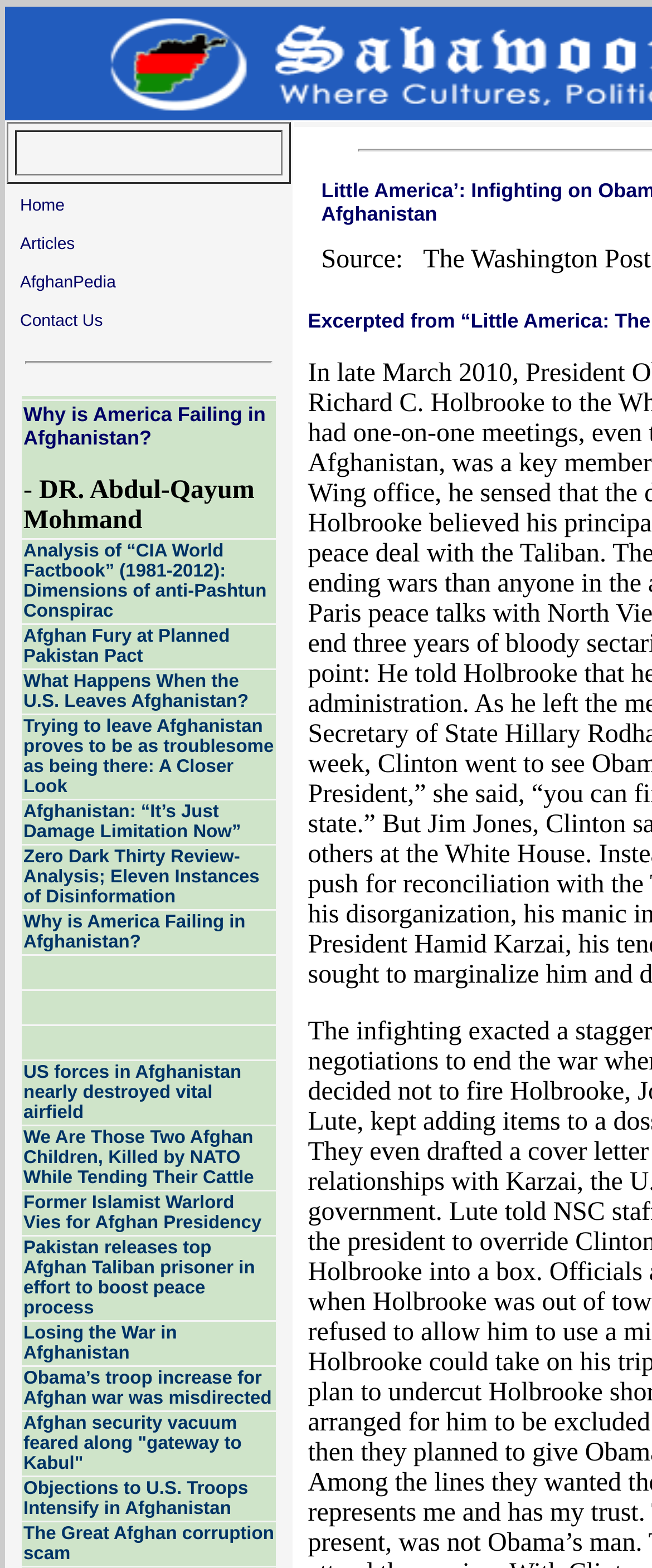Determine the bounding box coordinates of the clickable element necessary to fulfill the instruction: "Click on Home". Provide the coordinates as four float numbers within the 0 to 1 range, i.e., [left, top, right, bottom].

[0.031, 0.126, 0.099, 0.137]